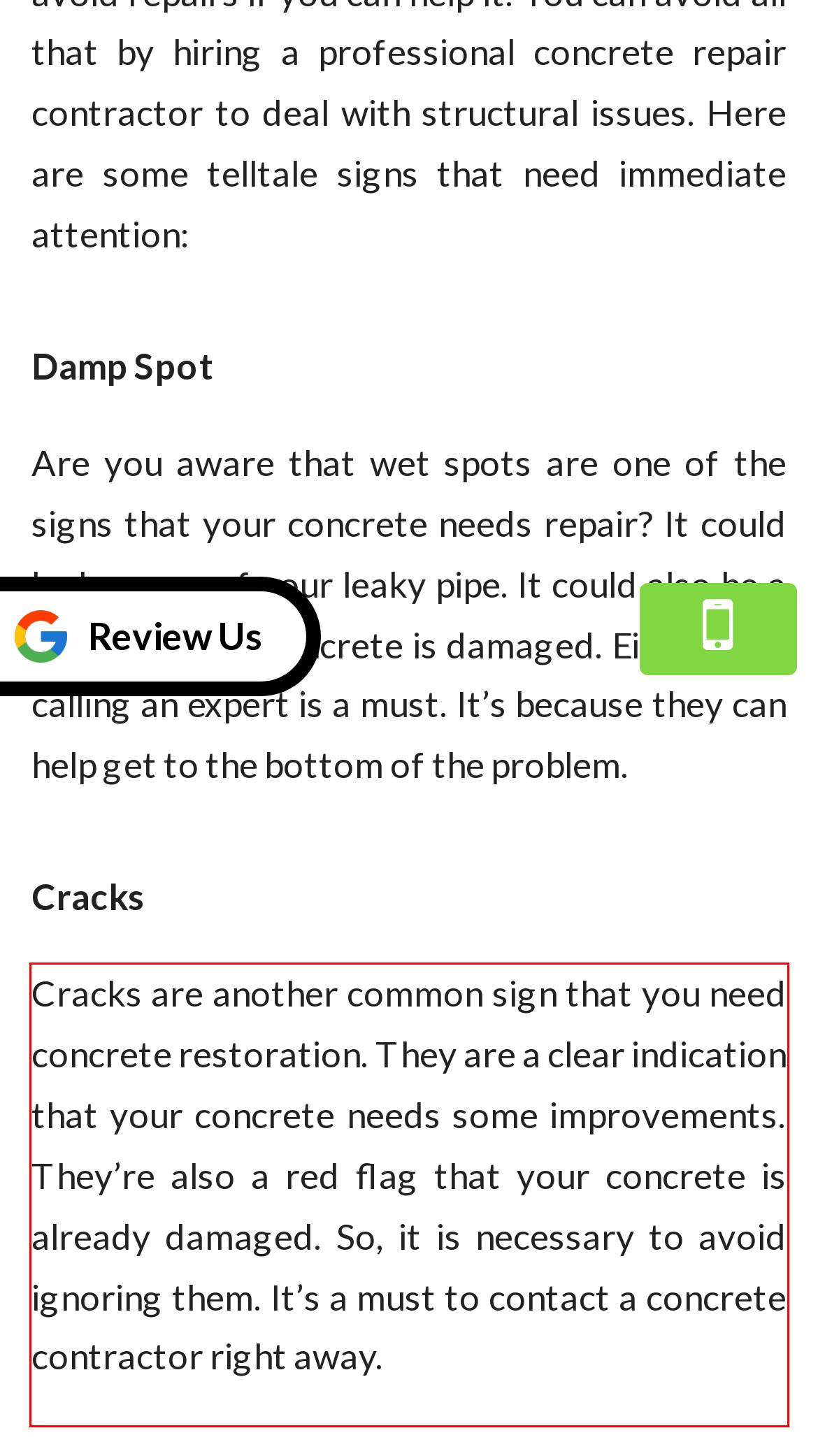You have a screenshot of a webpage with a red bounding box. Identify and extract the text content located inside the red bounding box.

Cracks are another common sign that you need concrete restoration. They are a clear indication that your concrete needs some improvements. They’re also a red flag that your concrete is already damaged. So, it is necessary to avoid ignoring them. It’s a must to contact a concrete contractor right away.